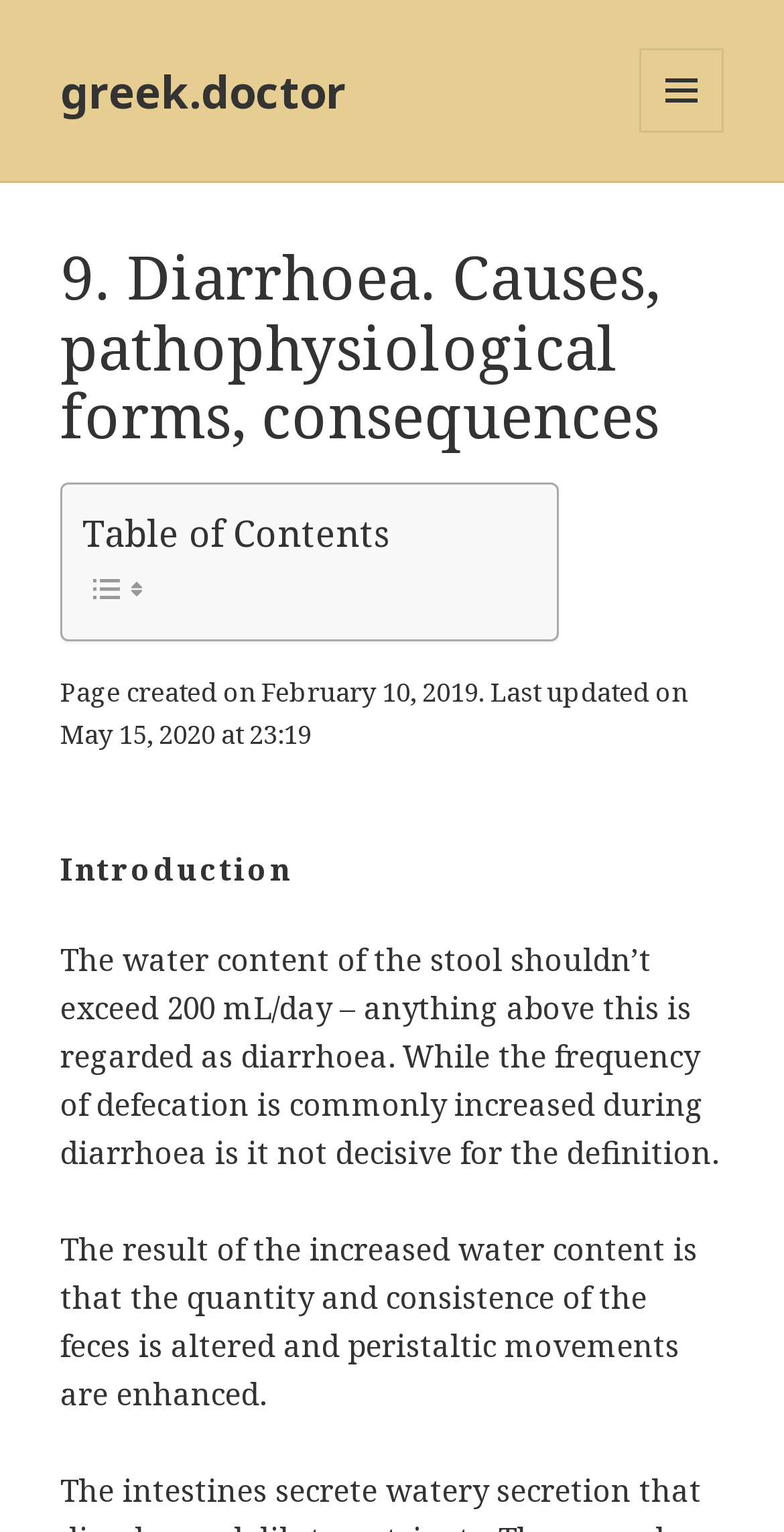From the details in the image, provide a thorough response to the question: What is the consequence of increased water content in stool?

The webpage explains that the result of the increased water content is that the quantity and consistence of the feces is altered and peristaltic movements are enhanced, as mentioned in the introduction section.